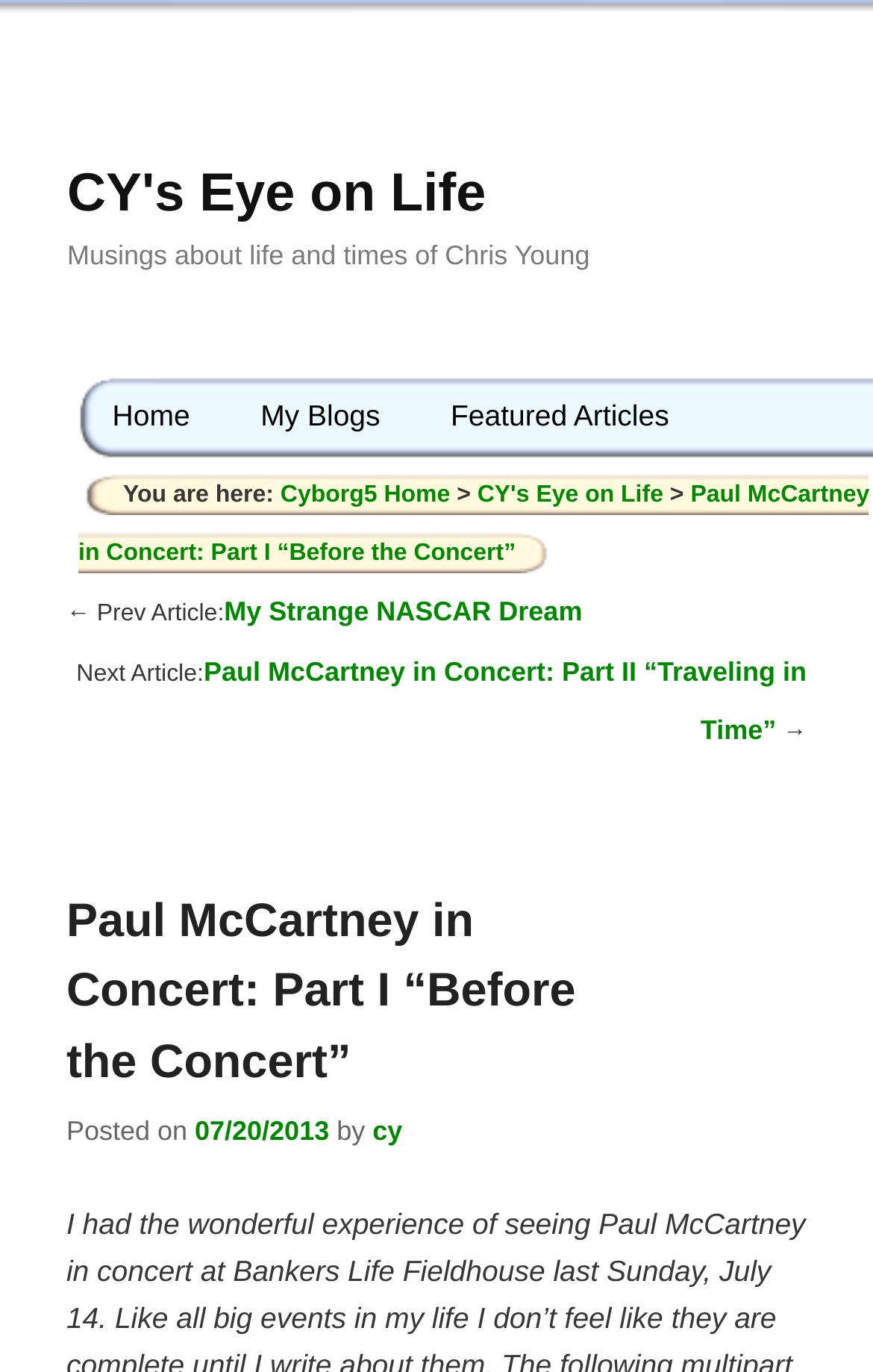Can you find the bounding box coordinates of the area I should click to execute the following instruction: "read previous article"?

[0.257, 0.435, 0.667, 0.458]